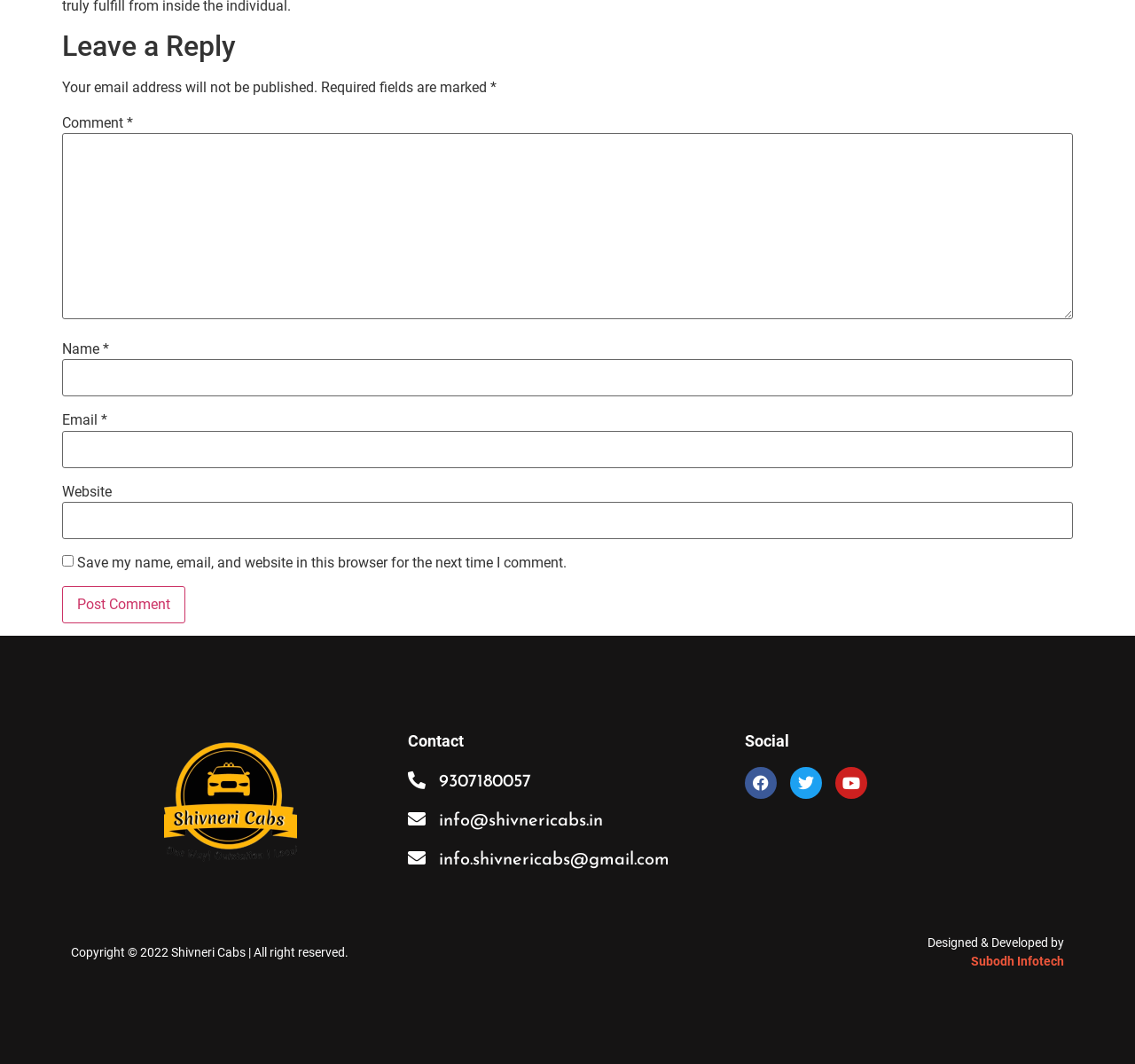Provide the bounding box coordinates of the UI element this sentence describes: "Subodh Infotech".

[0.855, 0.897, 0.938, 0.91]